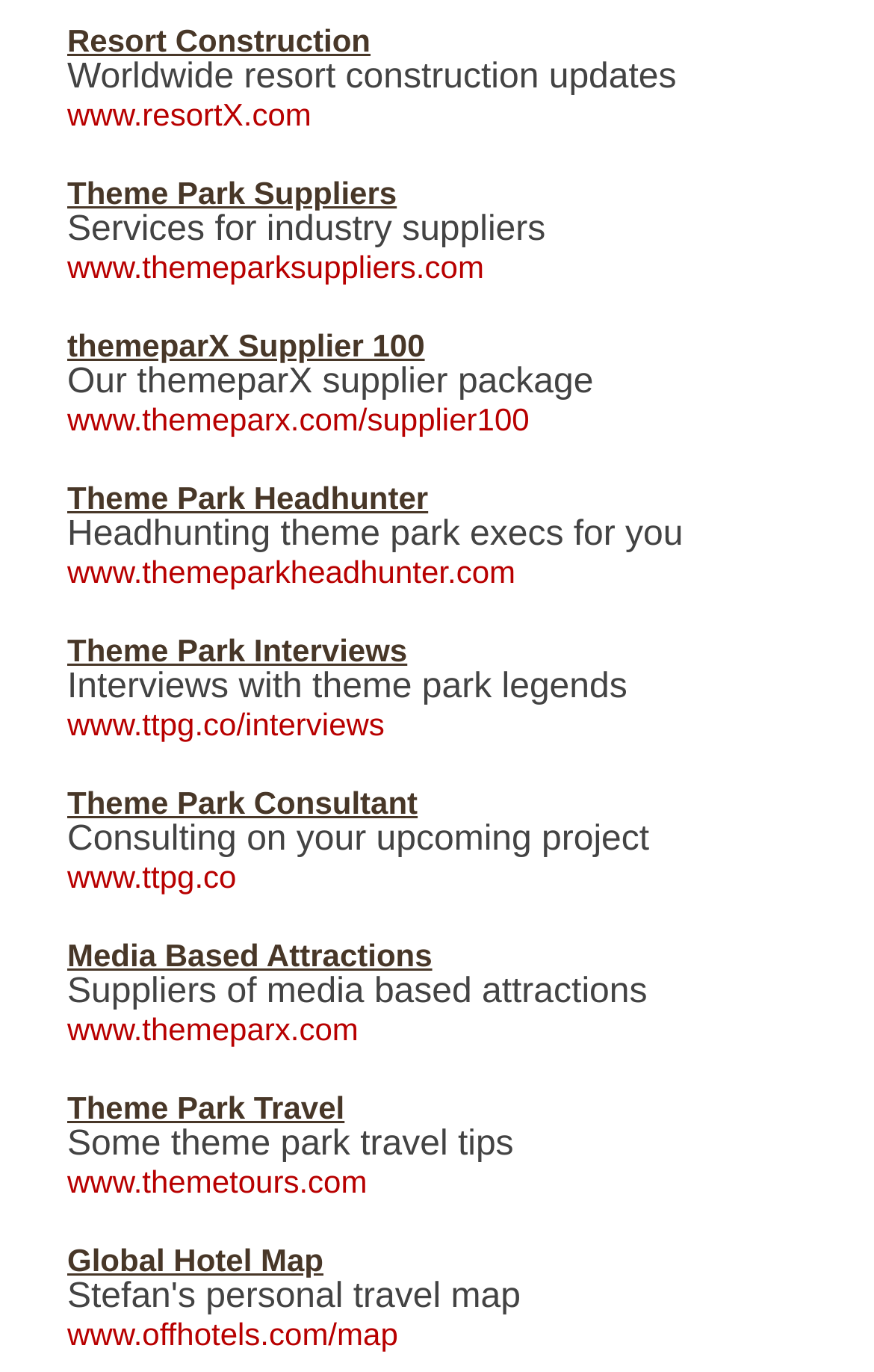Identify the bounding box for the UI element that is described as follows: "alt="Logo"".

None